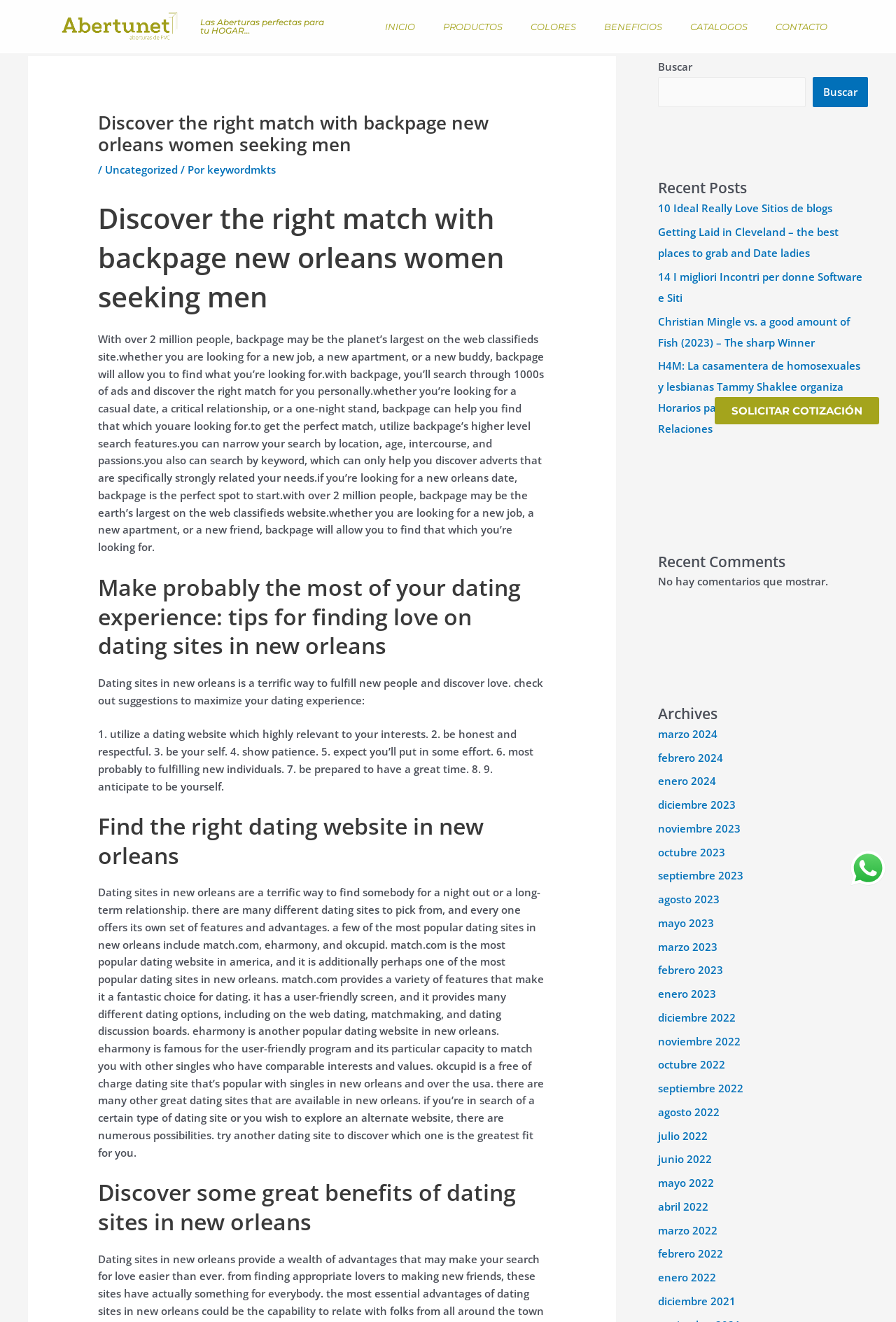Determine the primary headline of the webpage.

Discover the right match with backpage new orleans women seeking men